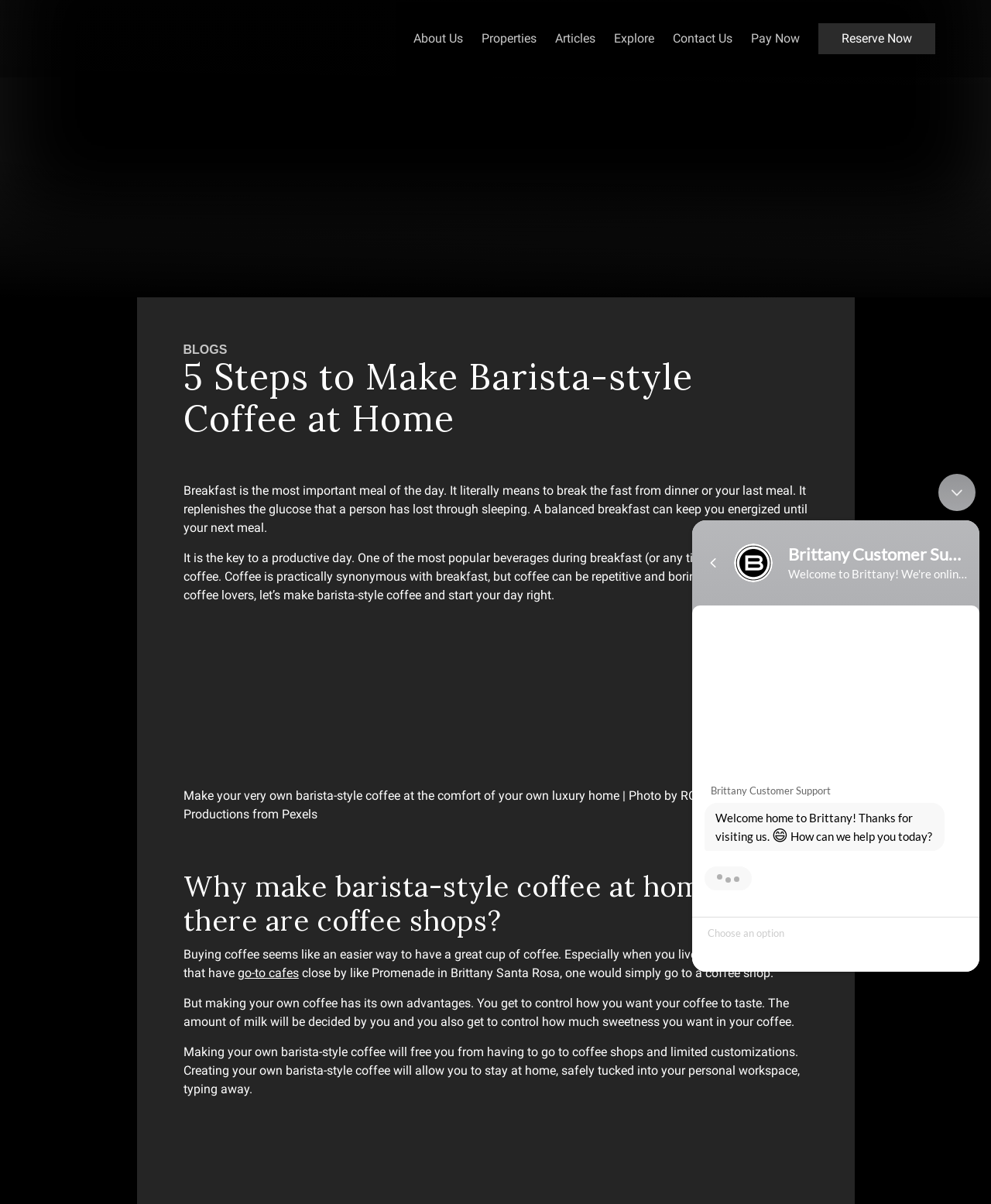What is the purpose of the '↑' link?
Please provide a comprehensive answer based on the visual information in the image.

The '↑' link is located at the bottom right corner of the webpage, with a bounding box coordinate of [0.944, 0.777, 0.969, 0.797]. It is likely a link that allows the user to go back to the top of the webpage.